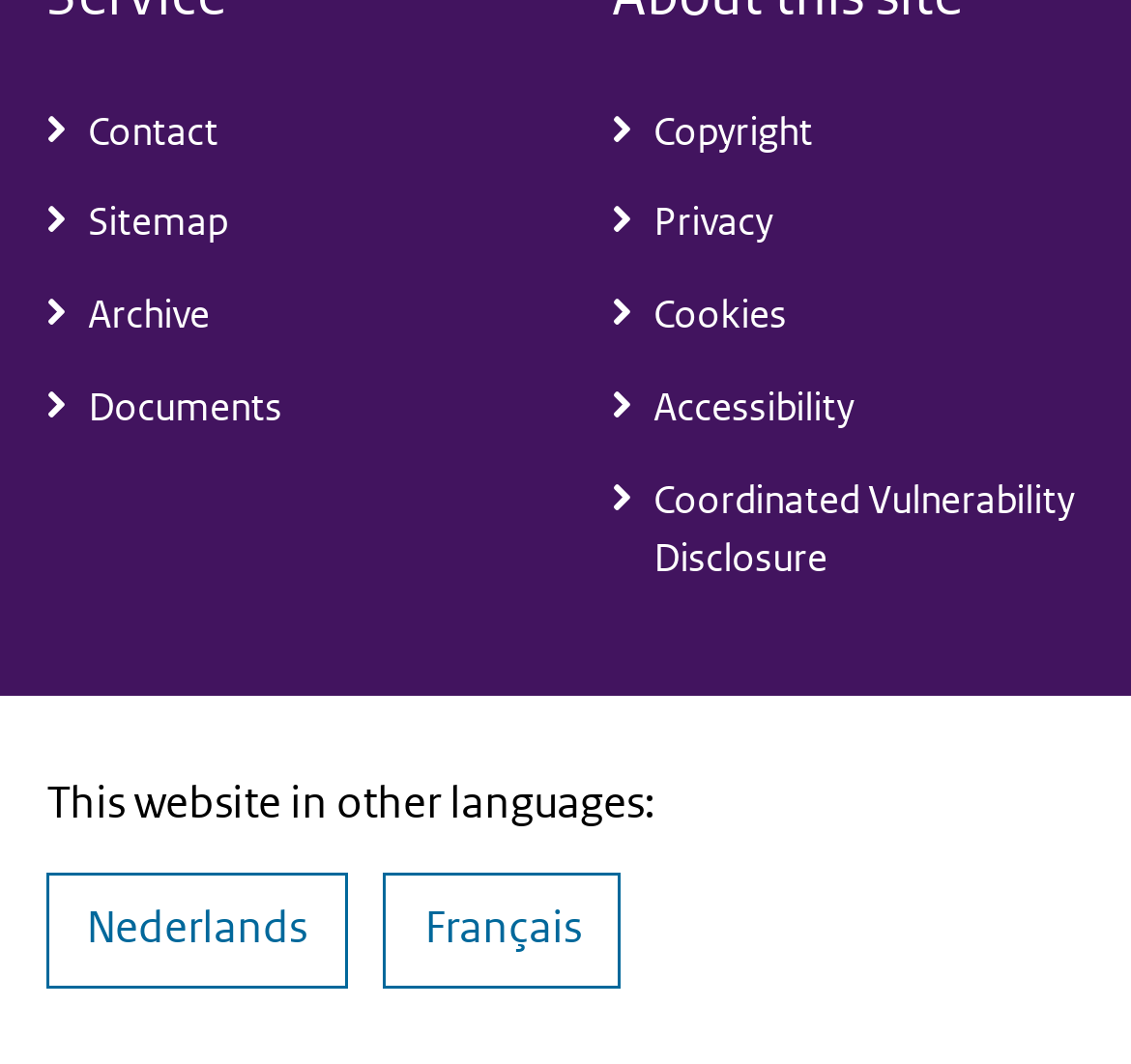What is the first item in the first column of links?
Respond to the question with a well-detailed and thorough answer.

I examined the links in the first column and found that the first item is ' Contact' with a bounding box of [0.041, 0.079, 0.459, 0.166].